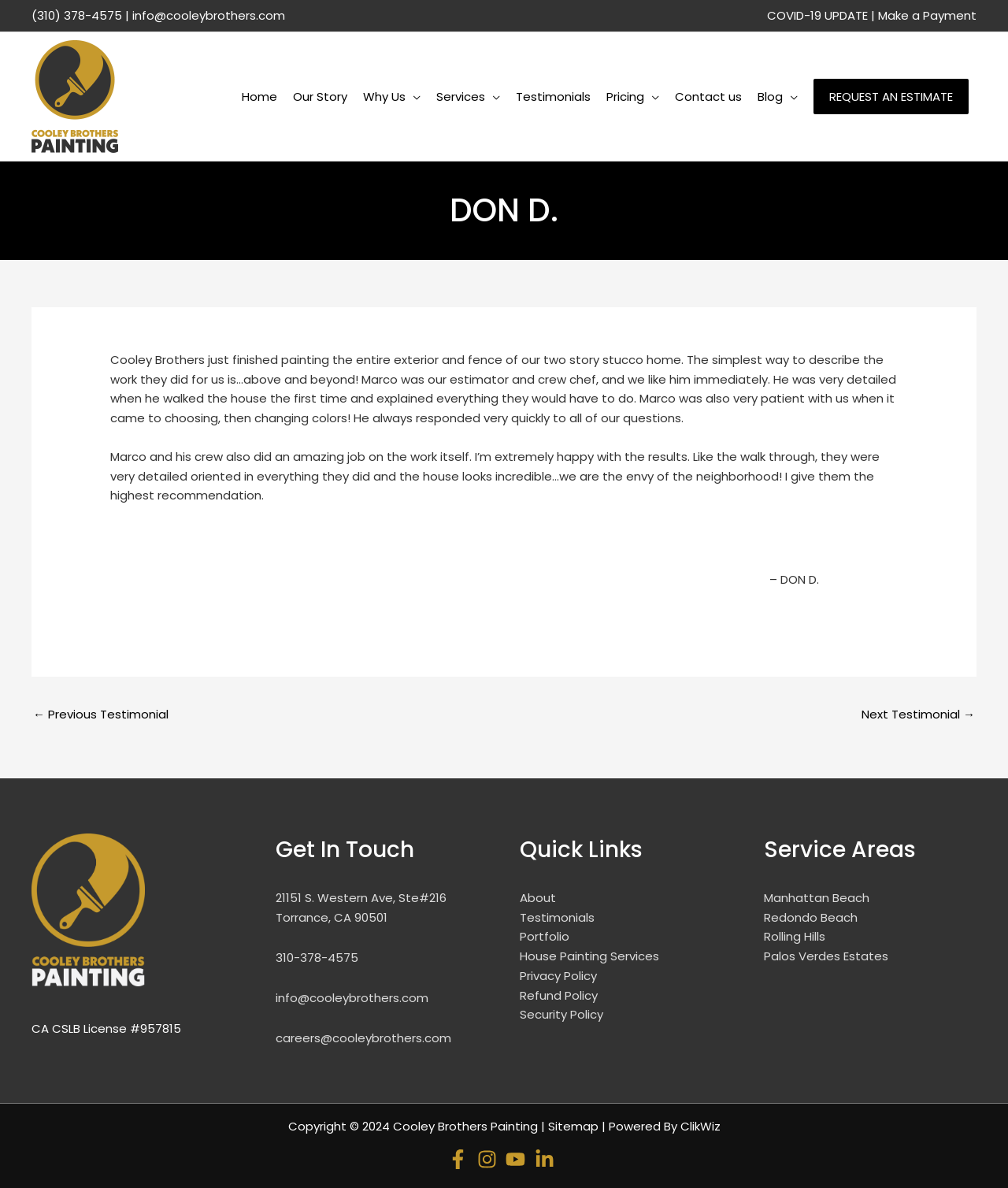Identify the bounding box coordinates of the clickable region necessary to fulfill the following instruction: "Get in touch through 'info@cooleybrothers.com'". The bounding box coordinates should be four float numbers between 0 and 1, i.e., [left, top, right, bottom].

[0.131, 0.006, 0.283, 0.02]